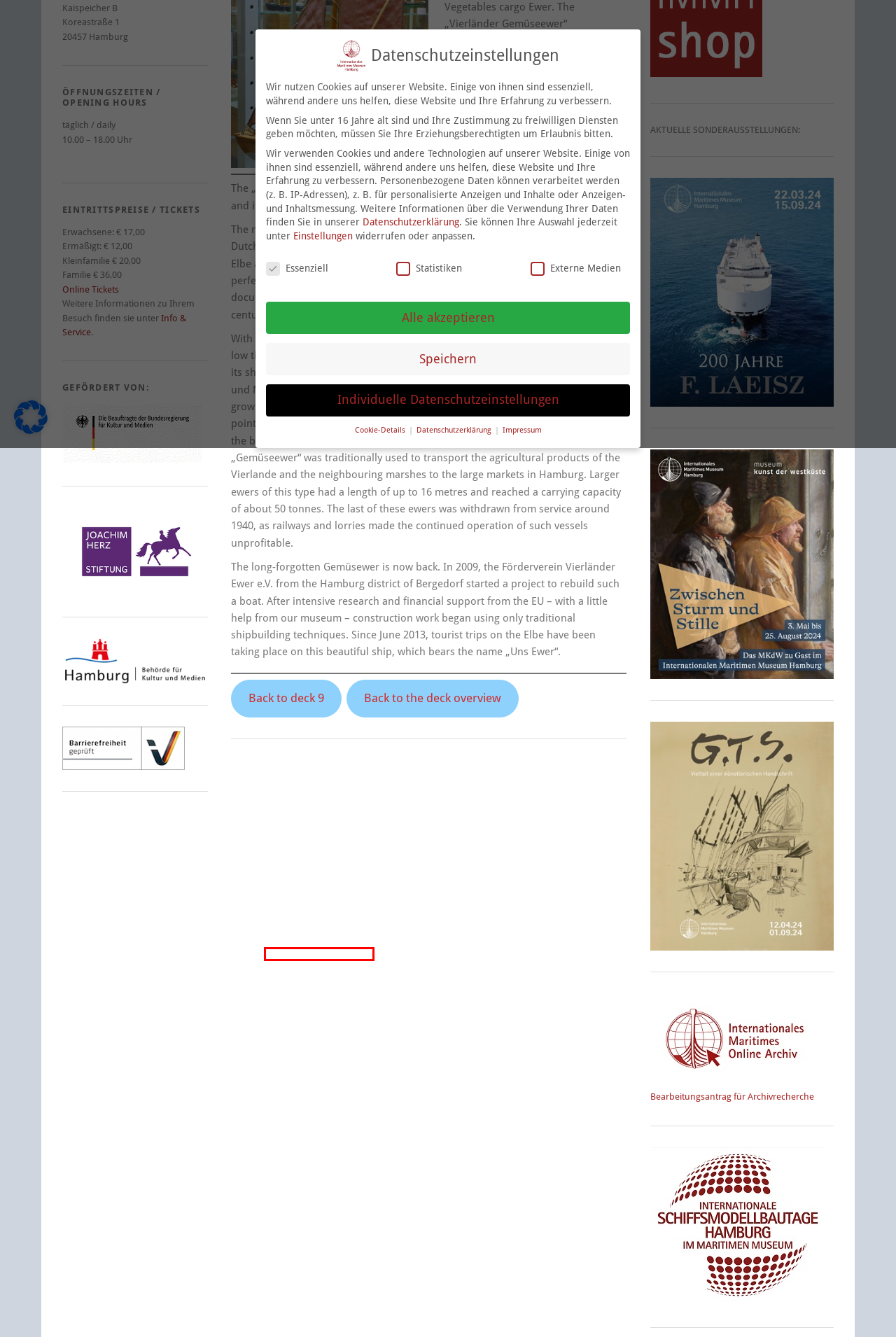You have a screenshot of a webpage with a red bounding box around a UI element. Determine which webpage description best matches the new webpage that results from clicking the element in the bounding box. Here are the candidates:
A. WordPress Cookie Plugin zur Einhaltung der DSGVO & ePrivacy
B. IMMH - Internationales Maritimes Museum HamburgIMMH | Internationales Maritimes Museum Hamburg
C. Impressum - IMMHIMMH
D. Donations to the International Maritime Museum Hamburg - IMMHIMMH
E. Presse - IMMHIMMH
F. Datenschutz - IMMHIMMH
G. IMMH
H. Tour of the Exhibitions - IMMHIMMH

A